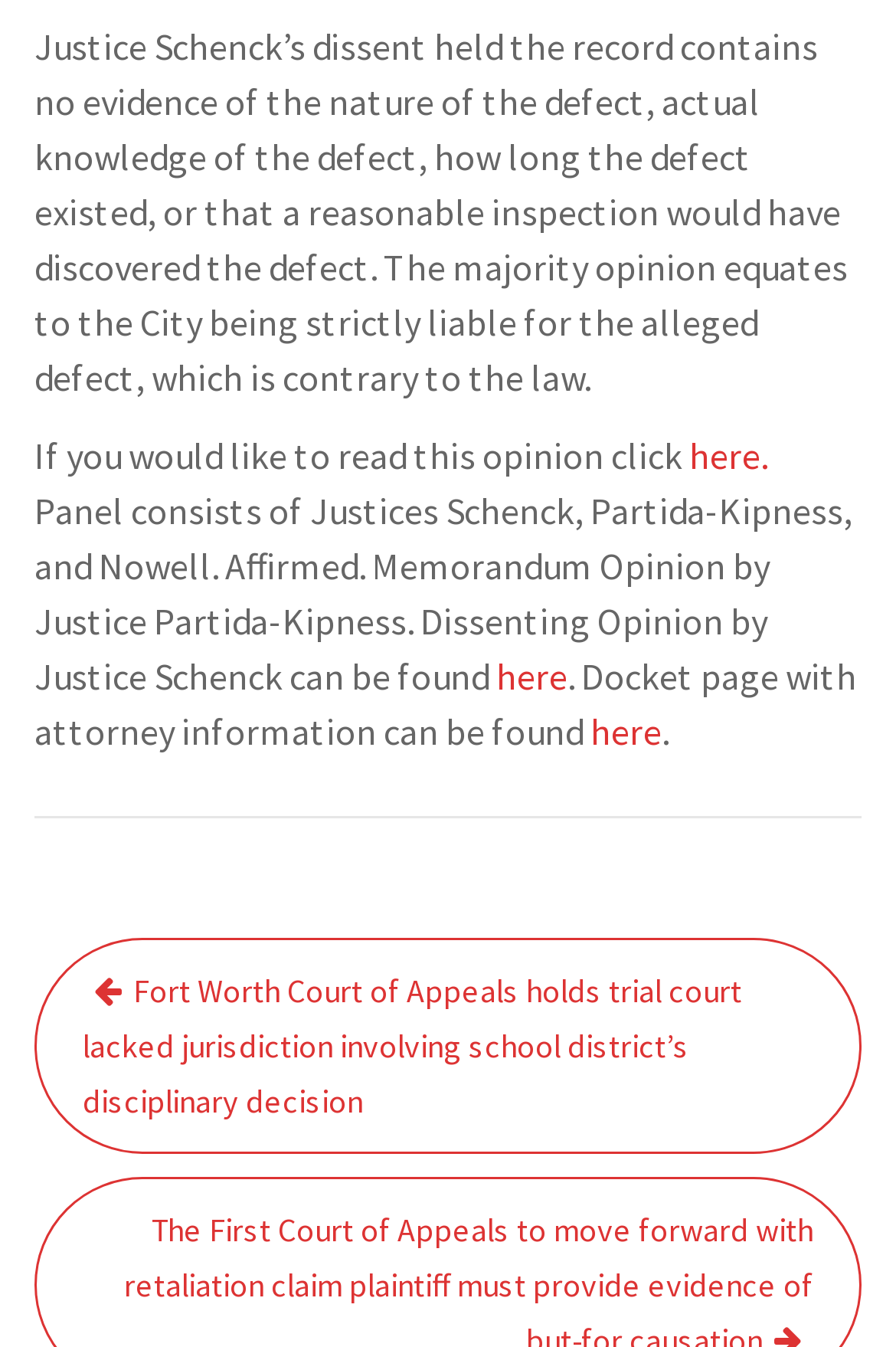Provide a brief response to the question below using a single word or phrase: 
What is the title of the next post?

Fort Worth Court of Appeals